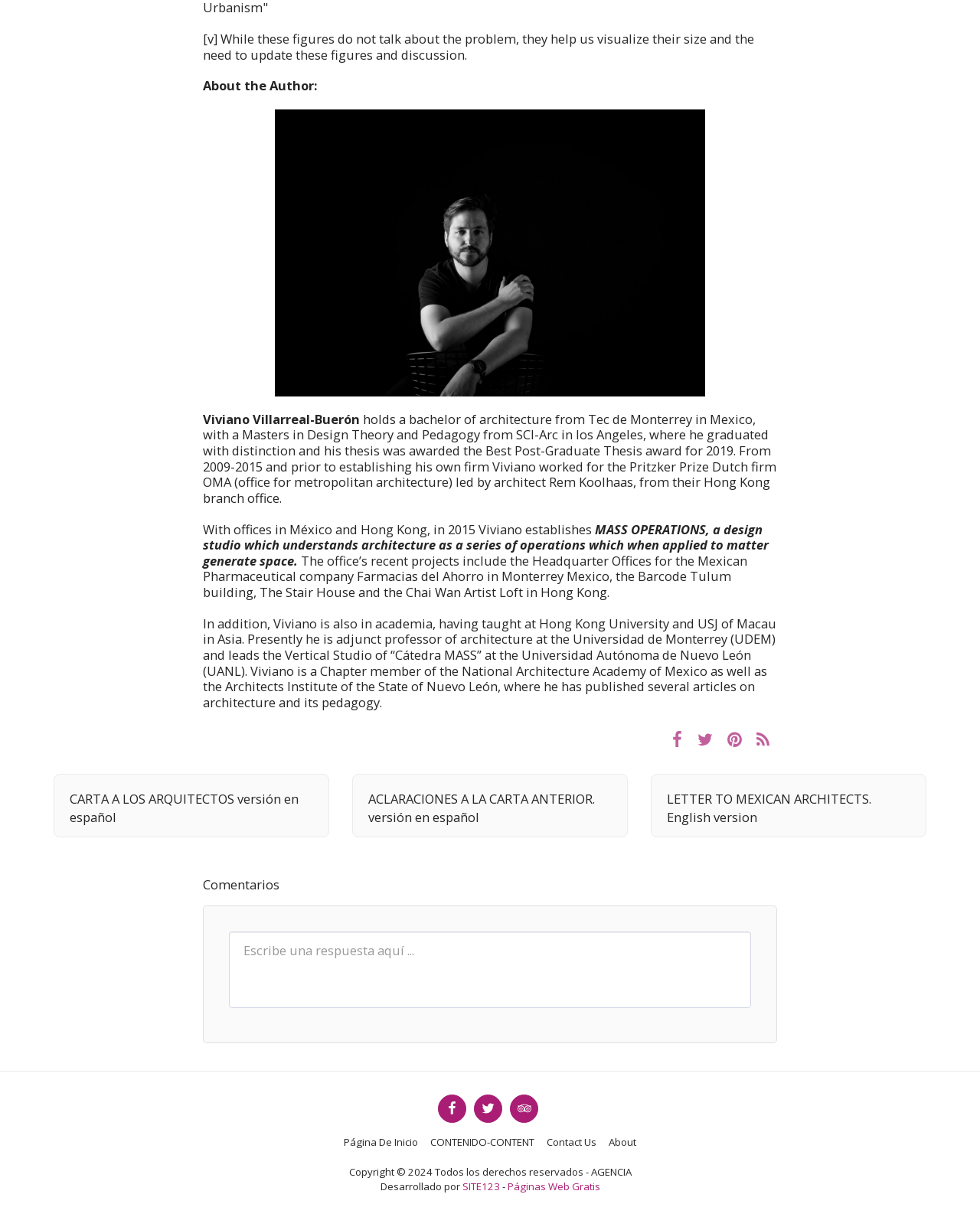Who is the author of this webpage?
Please look at the screenshot and answer using one word or phrase.

Viviano Villarreal-Buerón